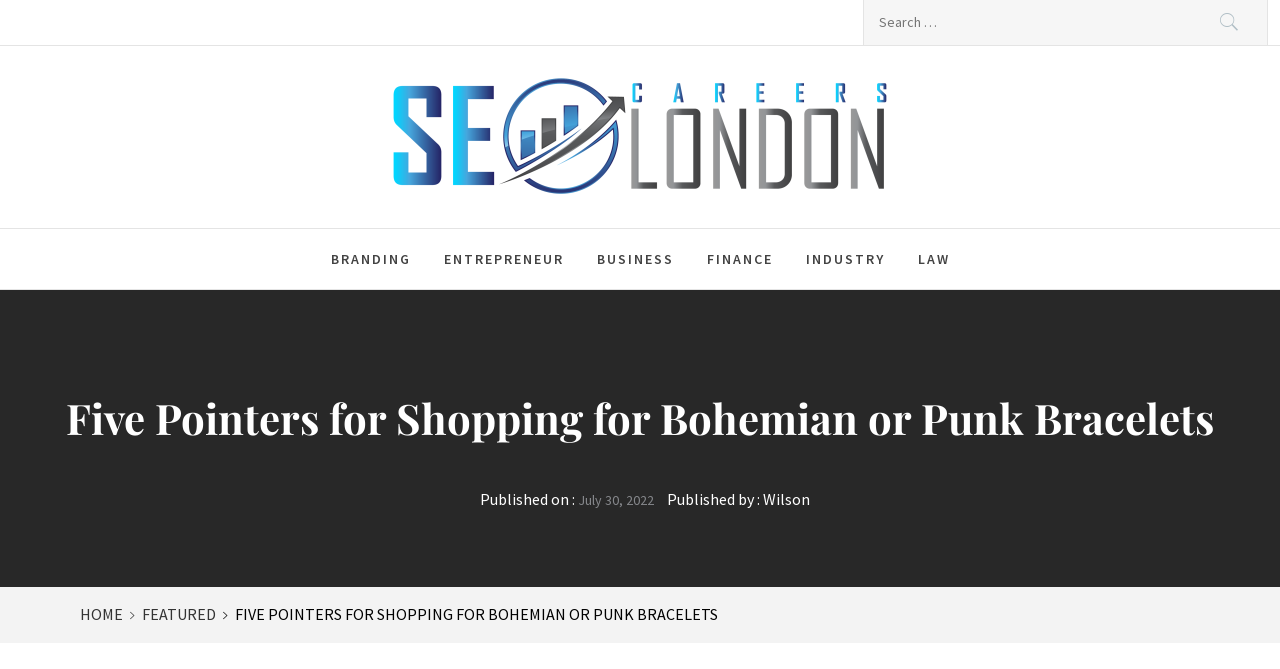Using the information in the image, could you please answer the following question in detail:
How many categories are listed at the top of the page?

The number of categories listed at the top of the page can be determined by counting the links 'BRANDING', 'ENTREPRENEUR', 'BUSINESS', 'FINANCE', 'INDUSTRY', and 'LAW' which are 6 in total.